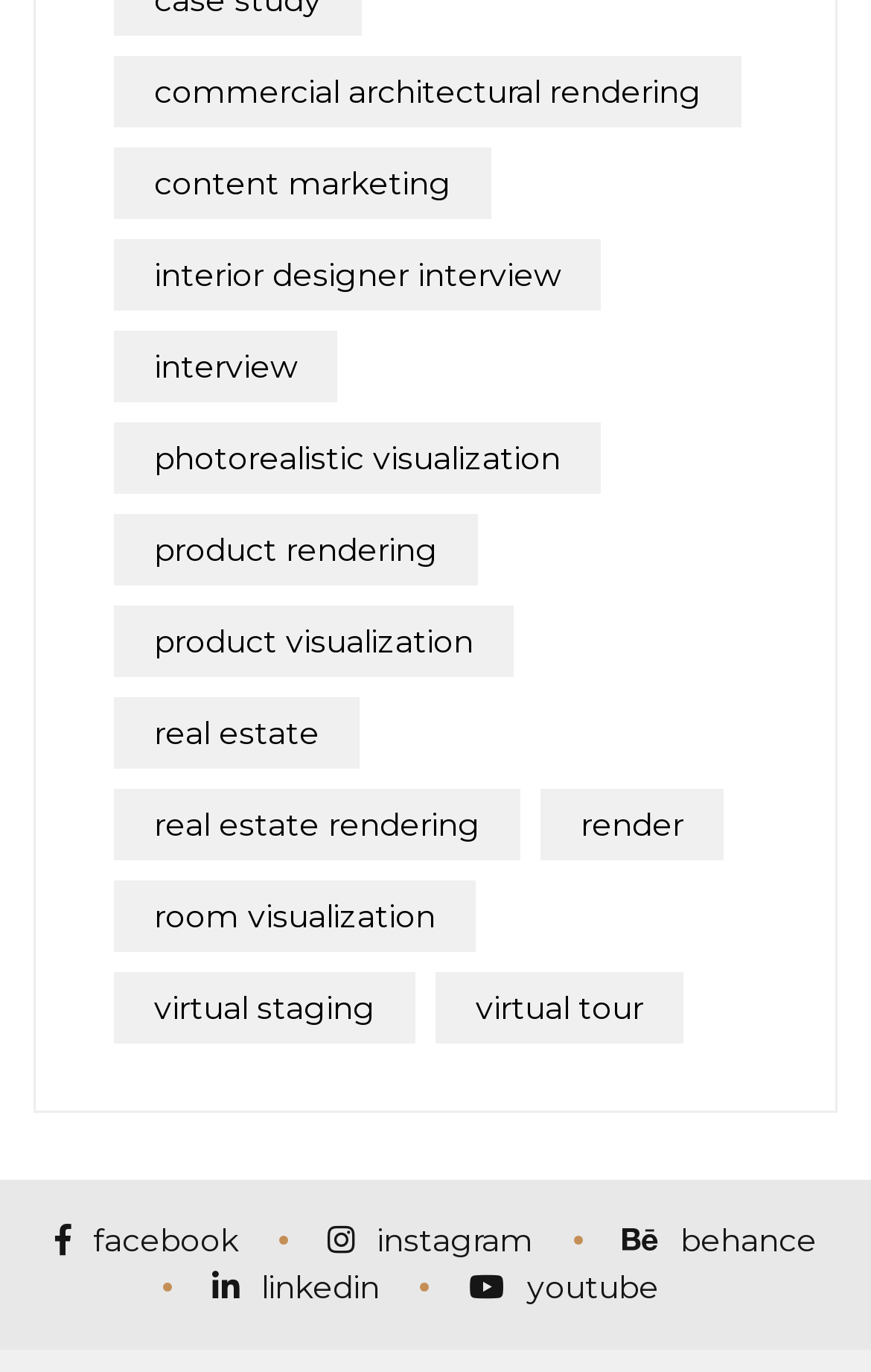Use a single word or phrase to respond to the question:
What is the category with the most items?

Photorealistic visualization